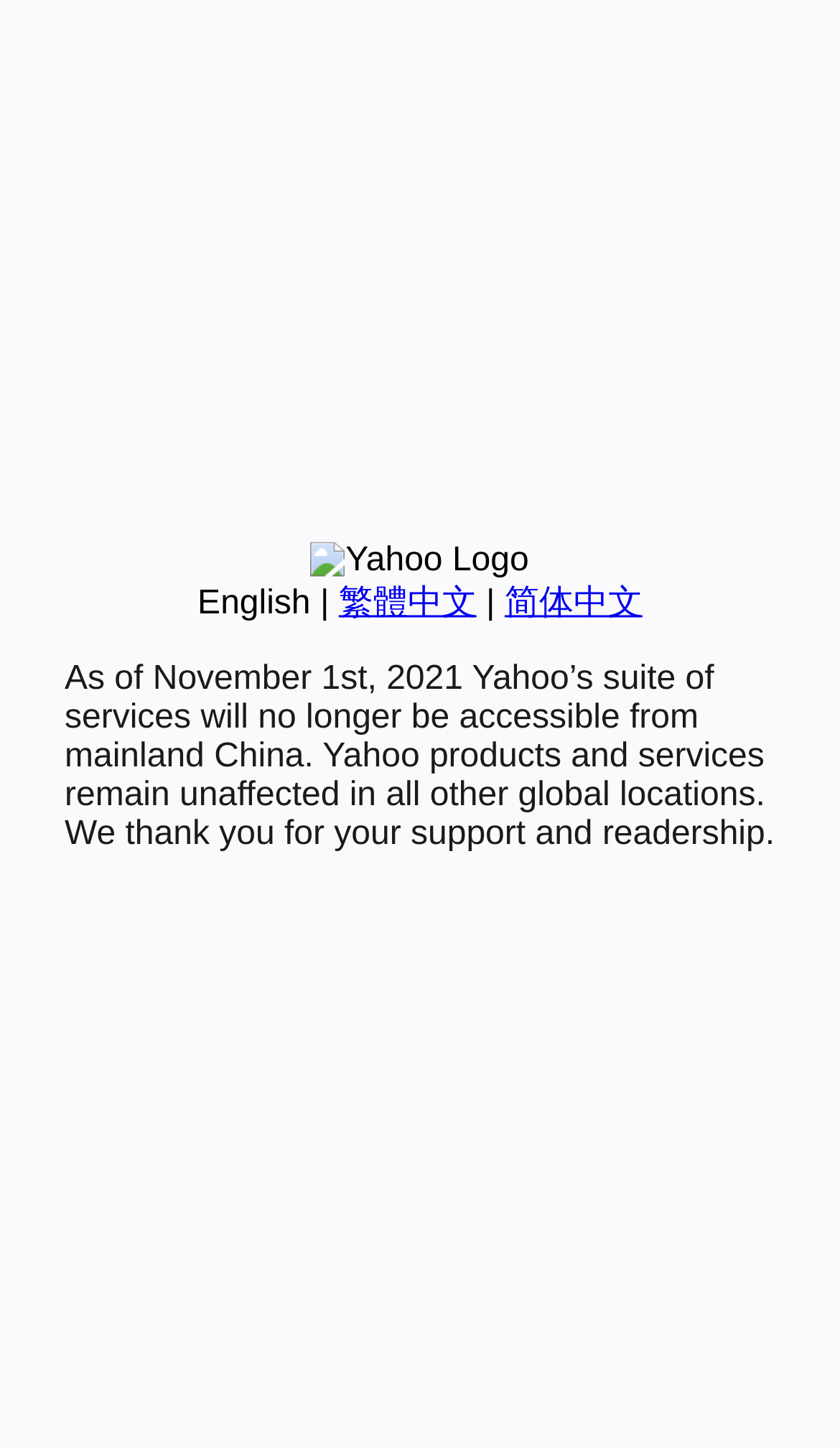Please determine the bounding box coordinates for the element with the description: "English".

[0.235, 0.404, 0.37, 0.429]